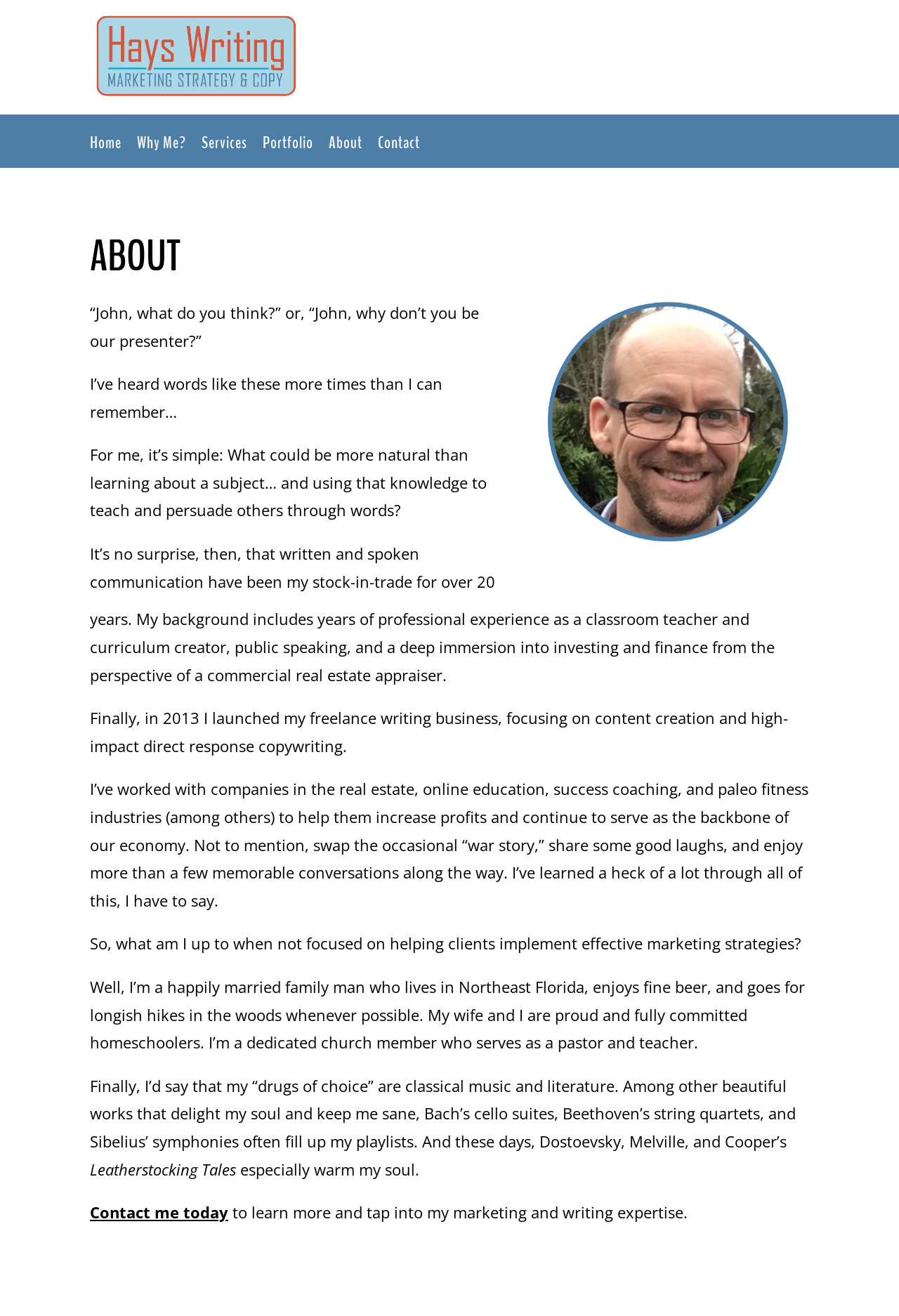What is the person's goal in their writing business?
Relying on the image, give a concise answer in one word or a brief phrase.

To help clients implement effective marketing strategies